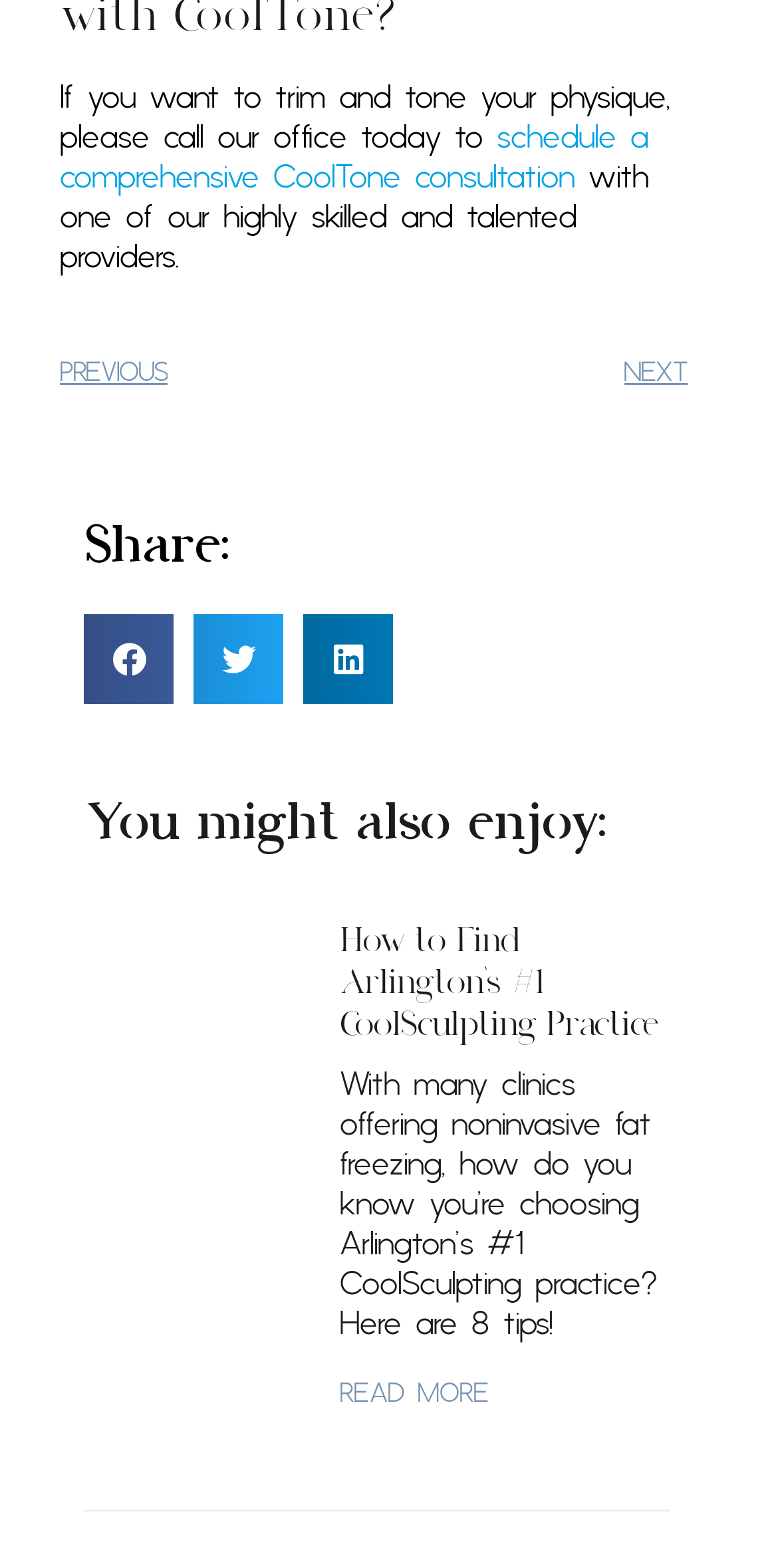Find the bounding box coordinates for the area that must be clicked to perform this action: "Find answers to frequently asked questions about Blooming store".

None